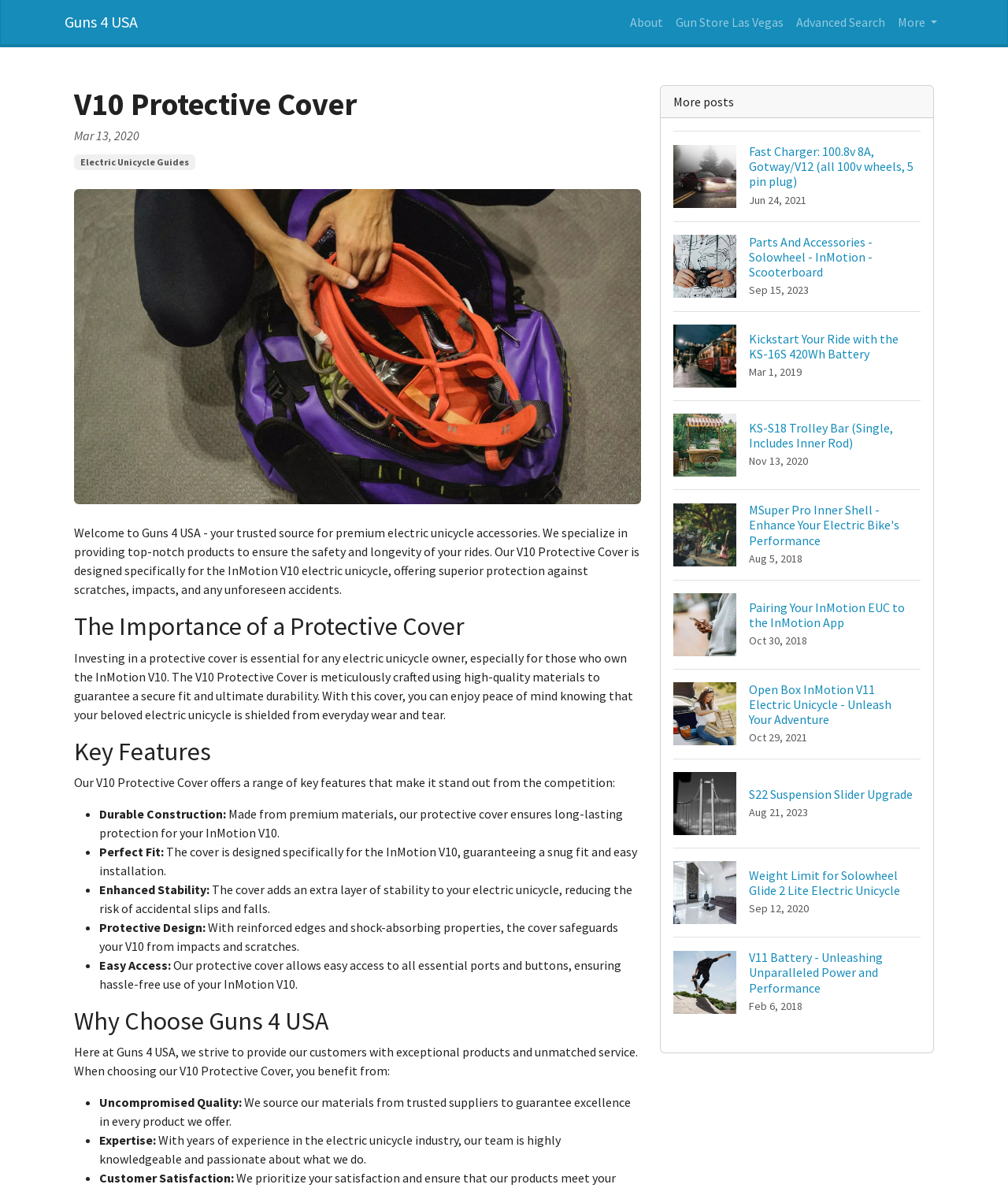Please identify the bounding box coordinates of the area that needs to be clicked to follow this instruction: "Read the 'V10 Protective Cover' heading".

[0.073, 0.072, 0.636, 0.103]